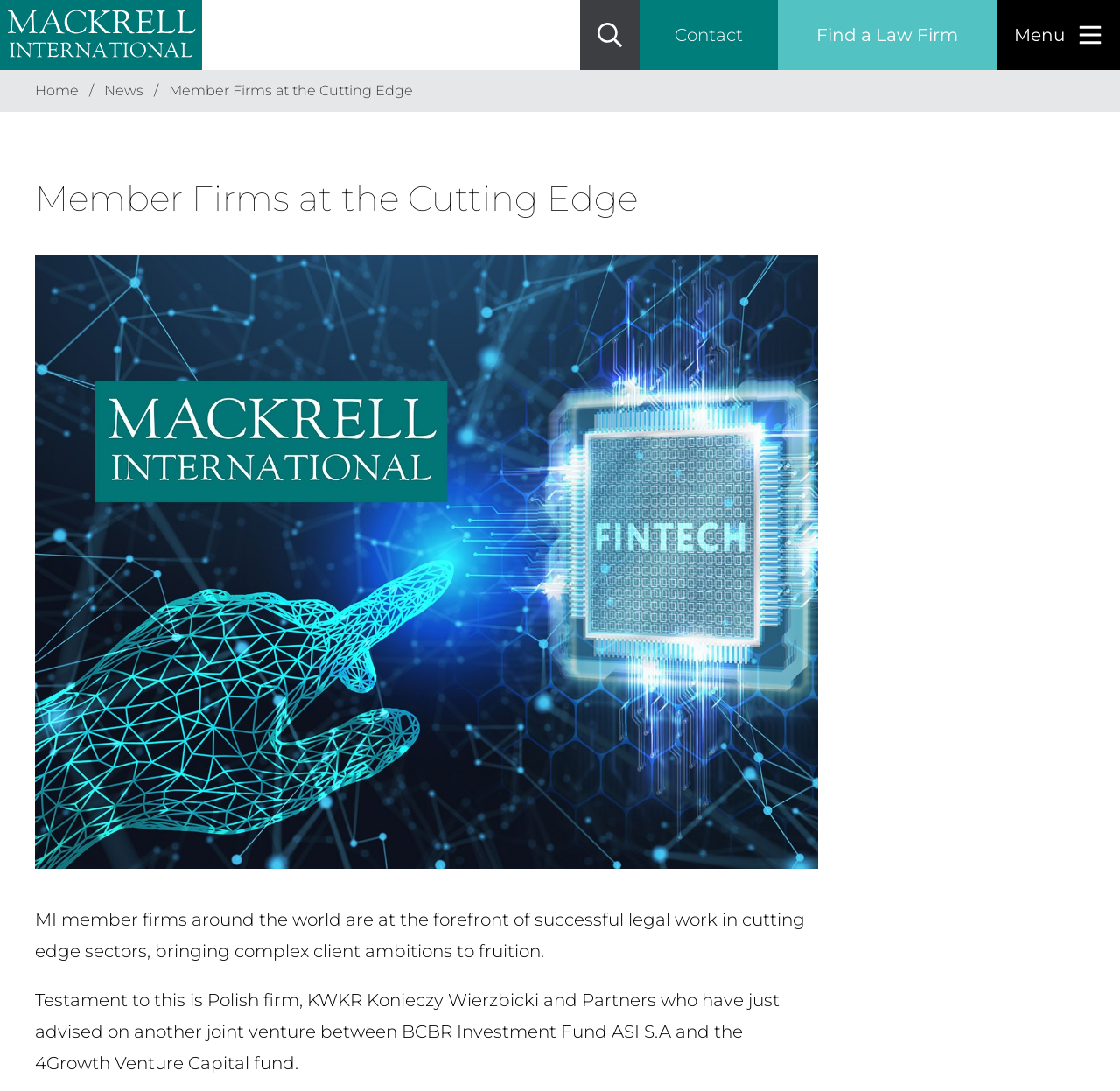Please provide a short answer using a single word or phrase for the question:
What is the purpose of the 'Search the USA only' checkbox?

To search law firms in the USA only